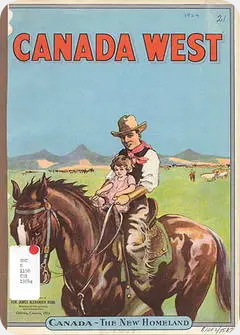Paint a vivid picture with your words by describing the image in detail.

The image features a vintage cover of the magazine "Canada West," depicting a rugged cowboy riding a brown horse while holding a child. The cowboy, dressed in traditional western attire, exudes a sense of adventure and connection to the expansive Canadian landscape. Behind them, rolling hills and grazing cattle can be seen, symbolizing the agrarian lifestyle of early settlers. The vibrant blue sky and the warm colors of the scene evoke a sense of hope and opportunity, reflecting the theme of settling in the Canadian Prairies. This representation highlights the allure of Western Canada as a new homeland during a pivotal time of immigration and settlement.